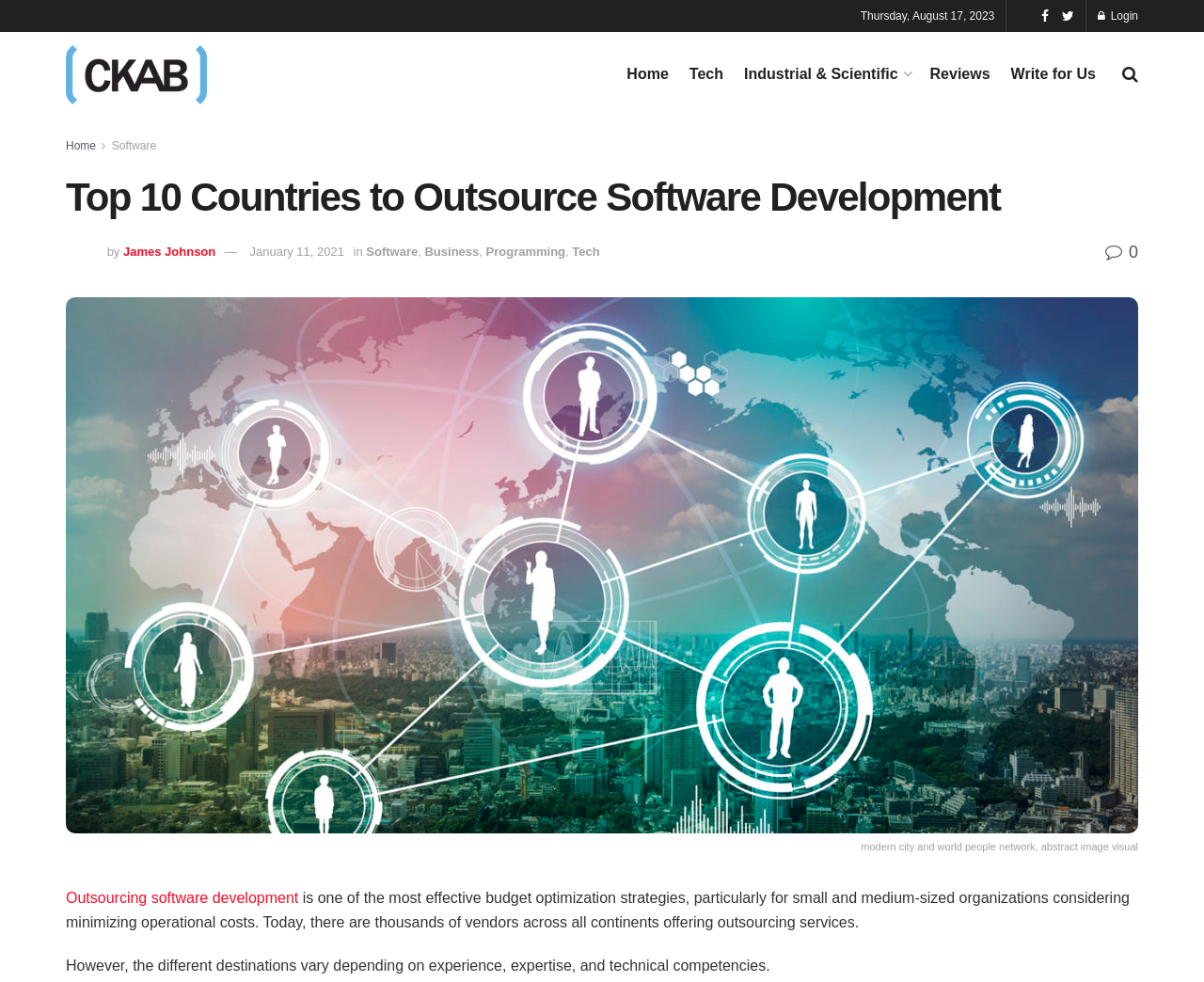Select the bounding box coordinates of the element I need to click to carry out the following instruction: "Visit the CKAB homepage".

[0.055, 0.045, 0.172, 0.106]